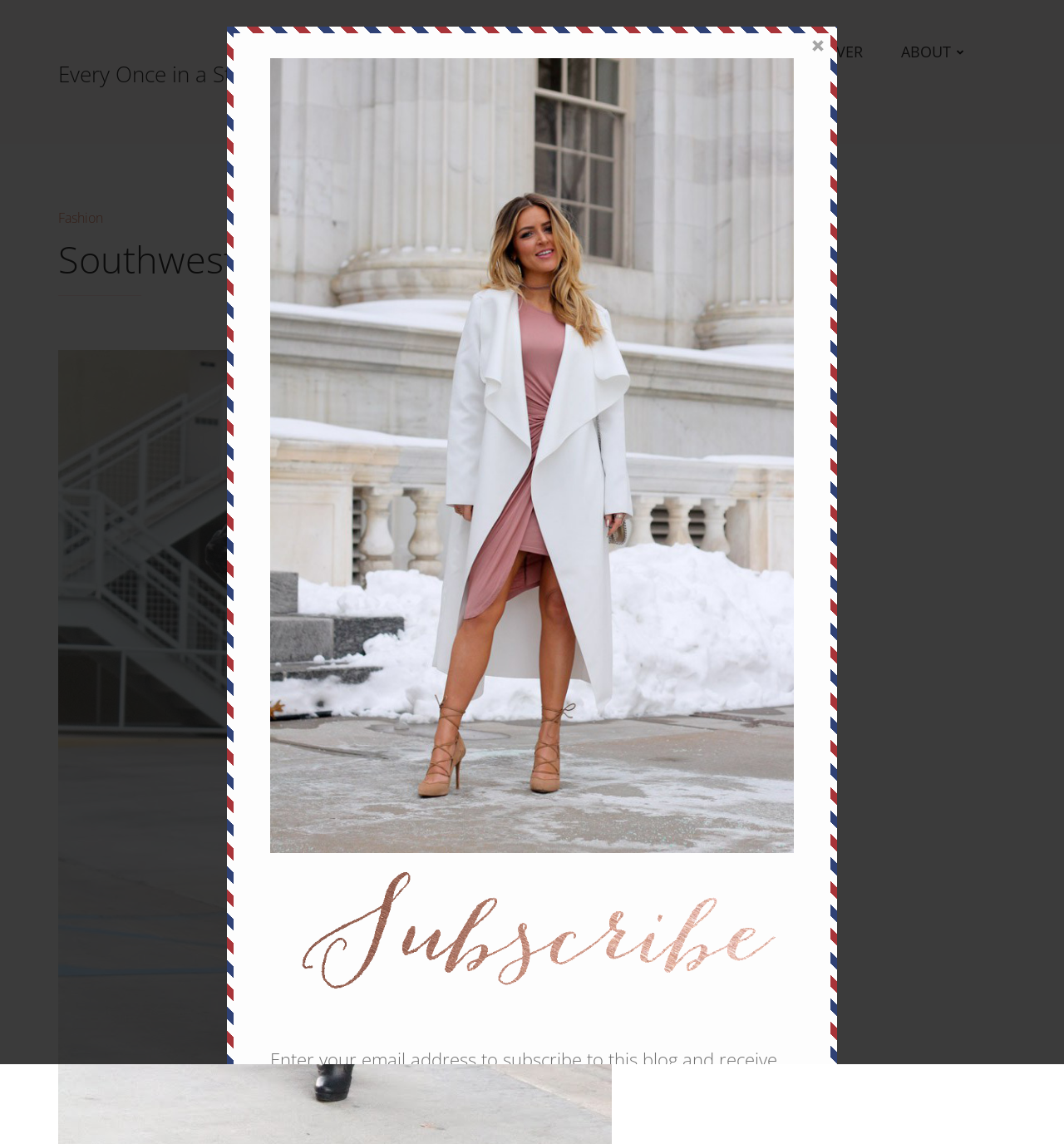Answer with a single word or phrase: 
What is the name of the blog?

Every Once in a Style